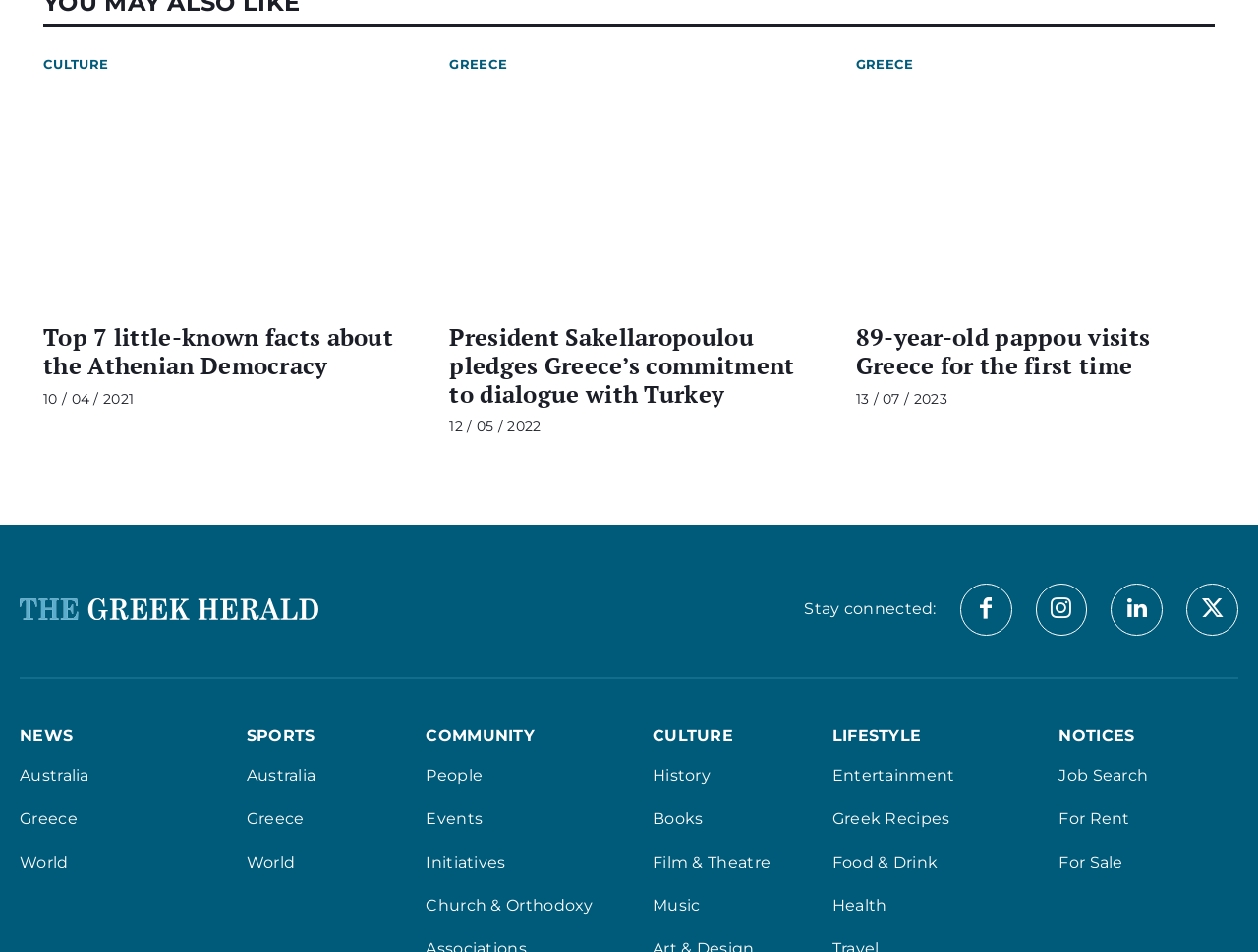How many social media links are there at the bottom of the webpage?
Provide a thorough and detailed answer to the question.

I counted the number of social media links by looking at the links '', '', '', and '' which are located at the bottom of the webpage.